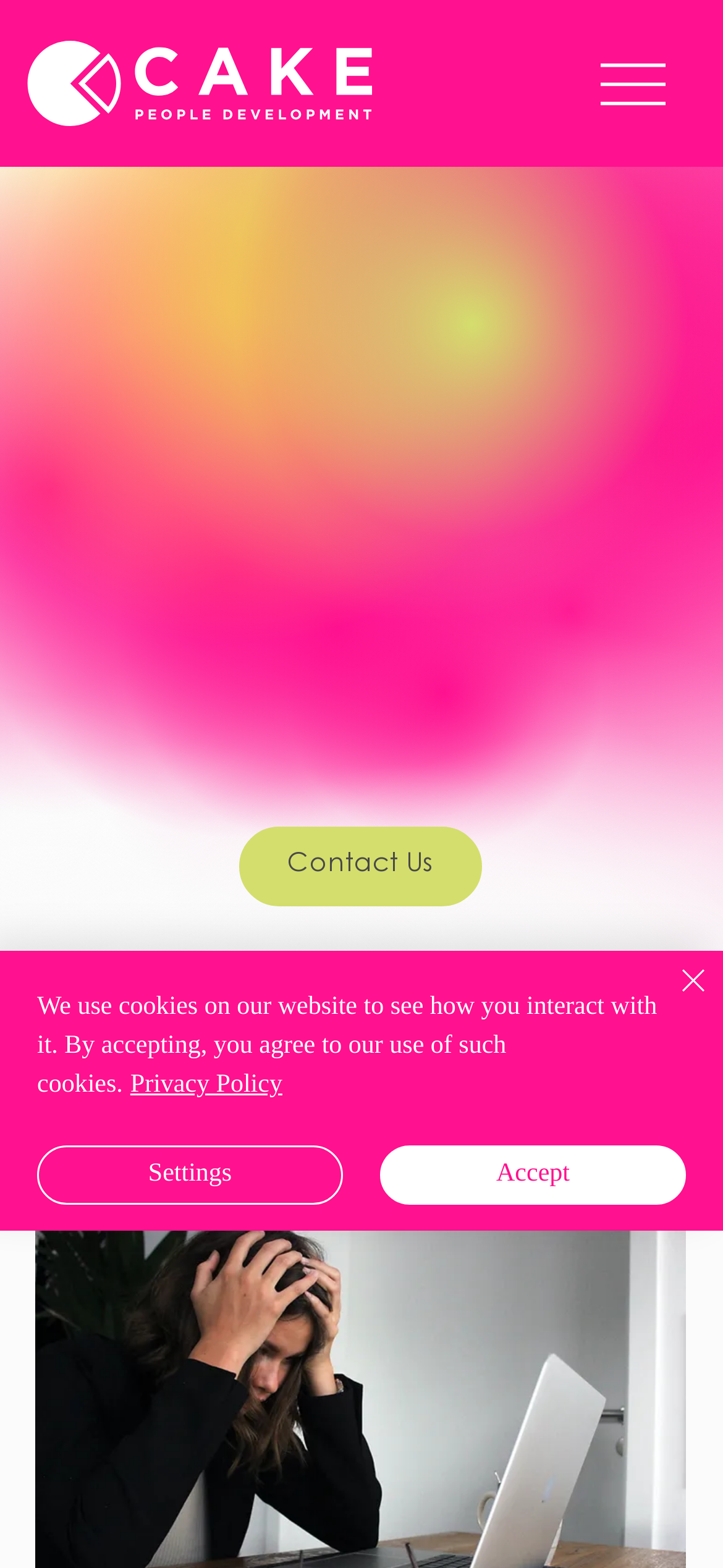Summarize the contents and layout of the webpage in detail.

The webpage is about stress, with a prominent title "Stress" at the top center of the page. At the top right corner, there is a button to open site navigation, accompanied by an image with the same label. On the top left, there is a link to "CAKE People Development" with an associated image.

Below the title, there are three headings. The first heading is a brief description of the blog and resource page, which is located at the top center of the page. The second heading, "Blog & Resources", is positioned slightly below the first heading, also at the top center. The third heading is a call-to-action, encouraging visitors to get in touch with CAKE for more information, and is placed at the bottom center of the page.

There is a link to "Contact Us" at the bottom center of the page, below the third heading. Above the contact link, there is a static text "Stress" at the top center of the page. To the right of the static text, there is an image with no label.

At the bottom of the page, there is a combobox with no label, positioned at the bottom center. Above the combobox, there is an alert message about the use of cookies on the website, which spans the entire width of the page. The alert message includes a link to the "Privacy Policy" at the top center, and three buttons: "Accept" at the top right, "Settings" at the top left, and "Close" at the top right corner, accompanied by a small image.